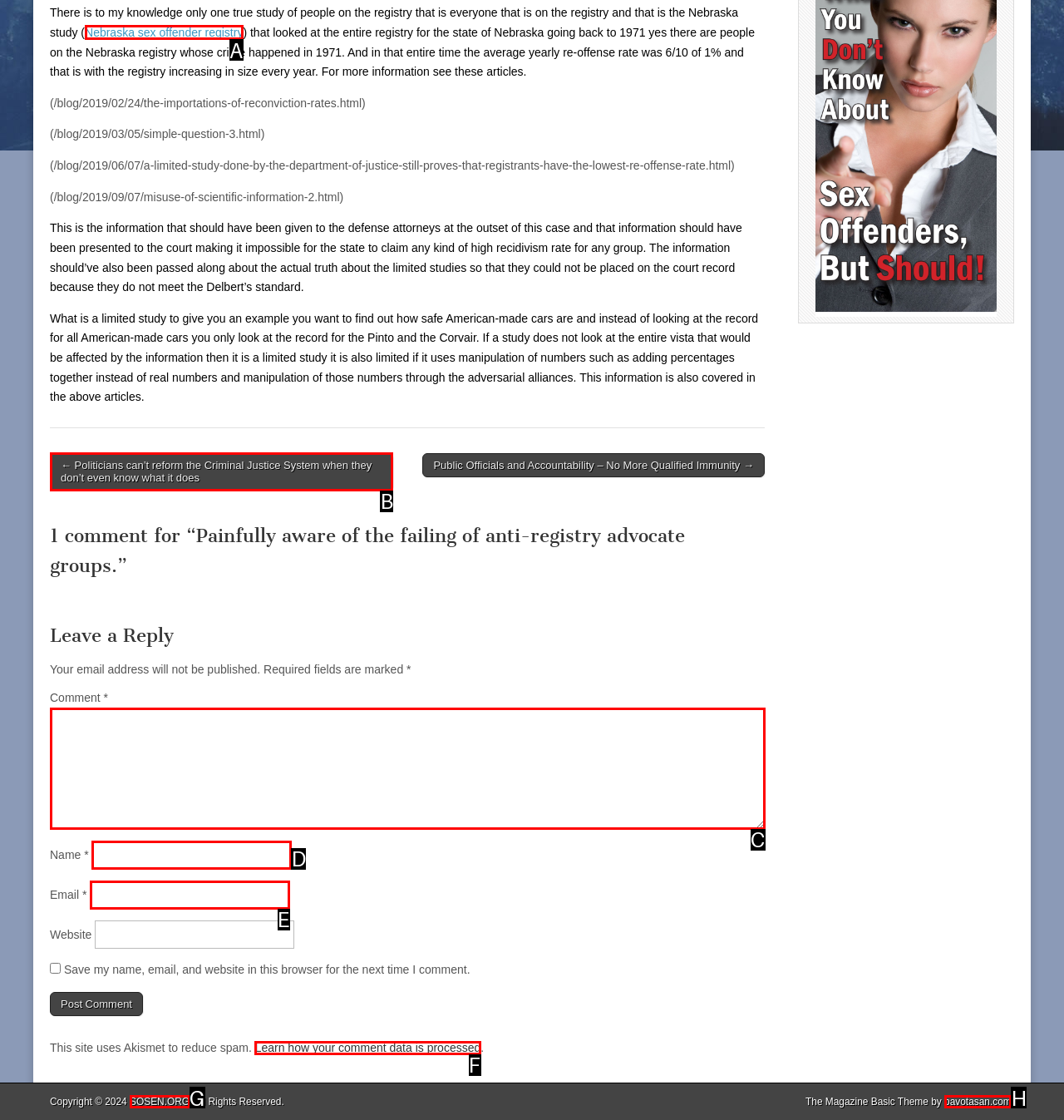Determine which option matches the description: parent_node: Comment * name="comment". Answer using the letter of the option.

C